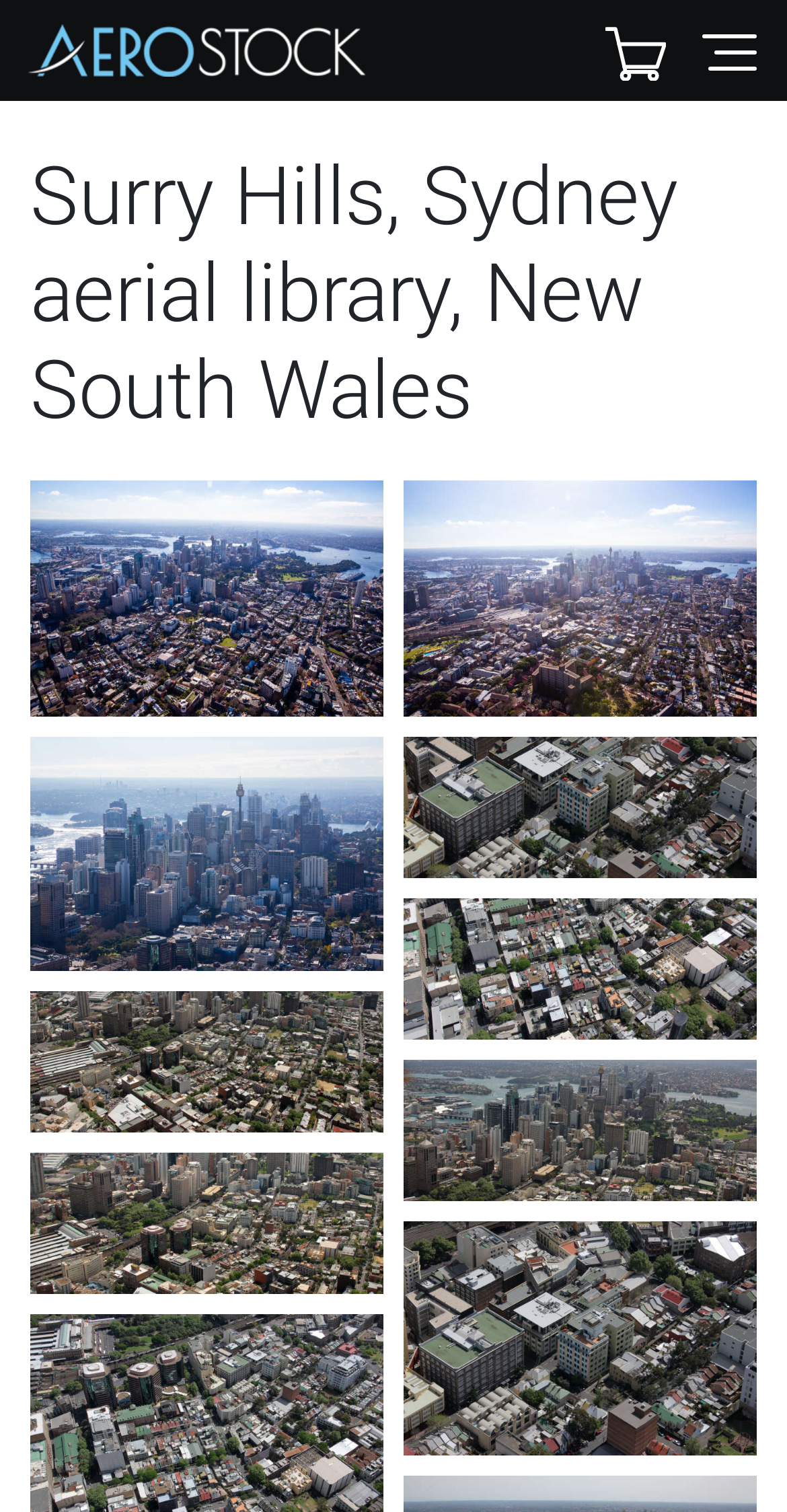Determine the bounding box coordinates of the region to click in order to accomplish the following instruction: "Open the Cart". Provide the coordinates as four float numbers between 0 and 1, specifically [left, top, right, bottom].

[0.769, 0.0, 0.846, 0.067]